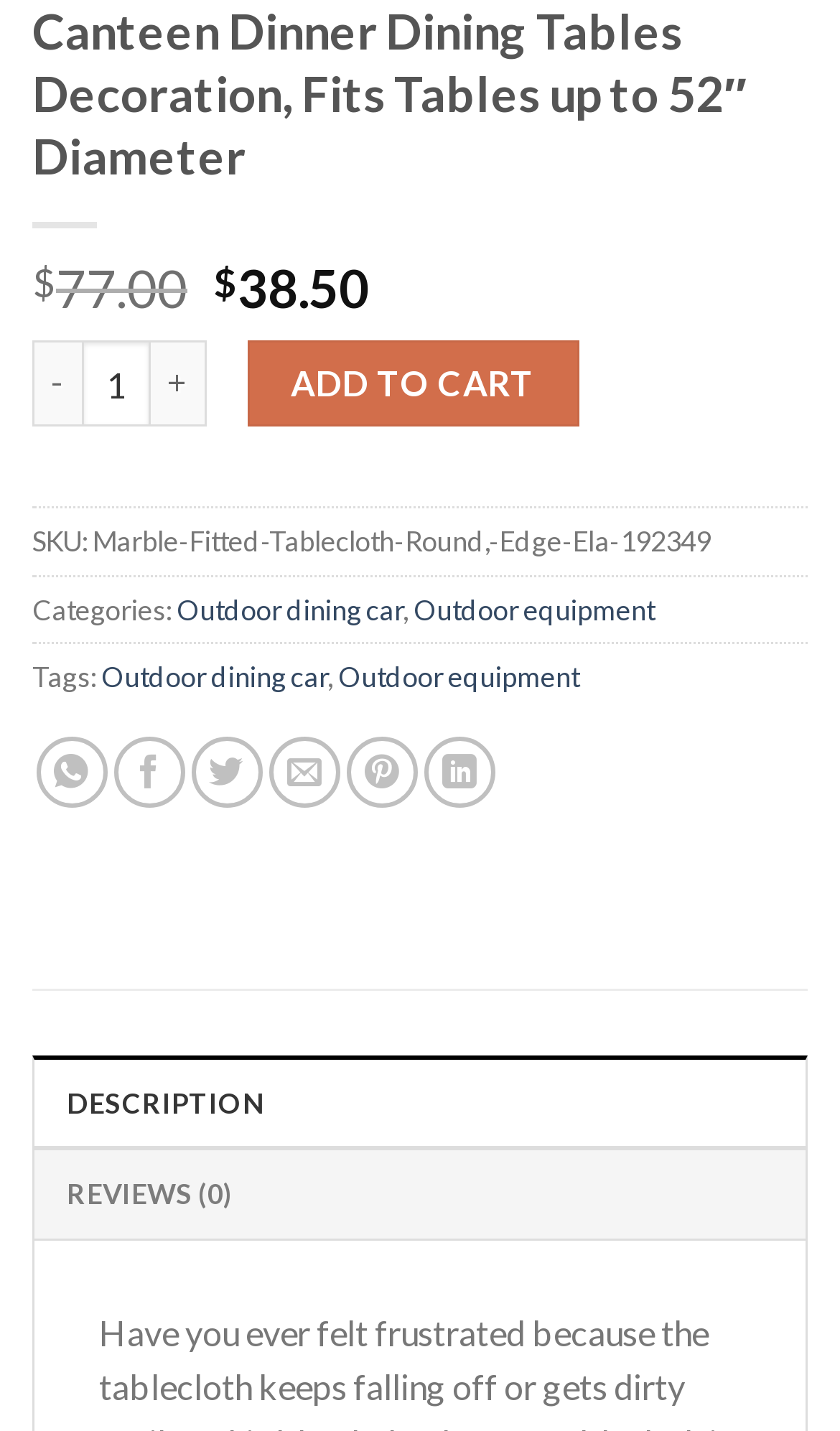Please locate the bounding box coordinates of the element that needs to be clicked to achieve the following instruction: "view reviews". The coordinates should be four float numbers between 0 and 1, i.e., [left, top, right, bottom].

[0.038, 0.801, 0.962, 0.865]